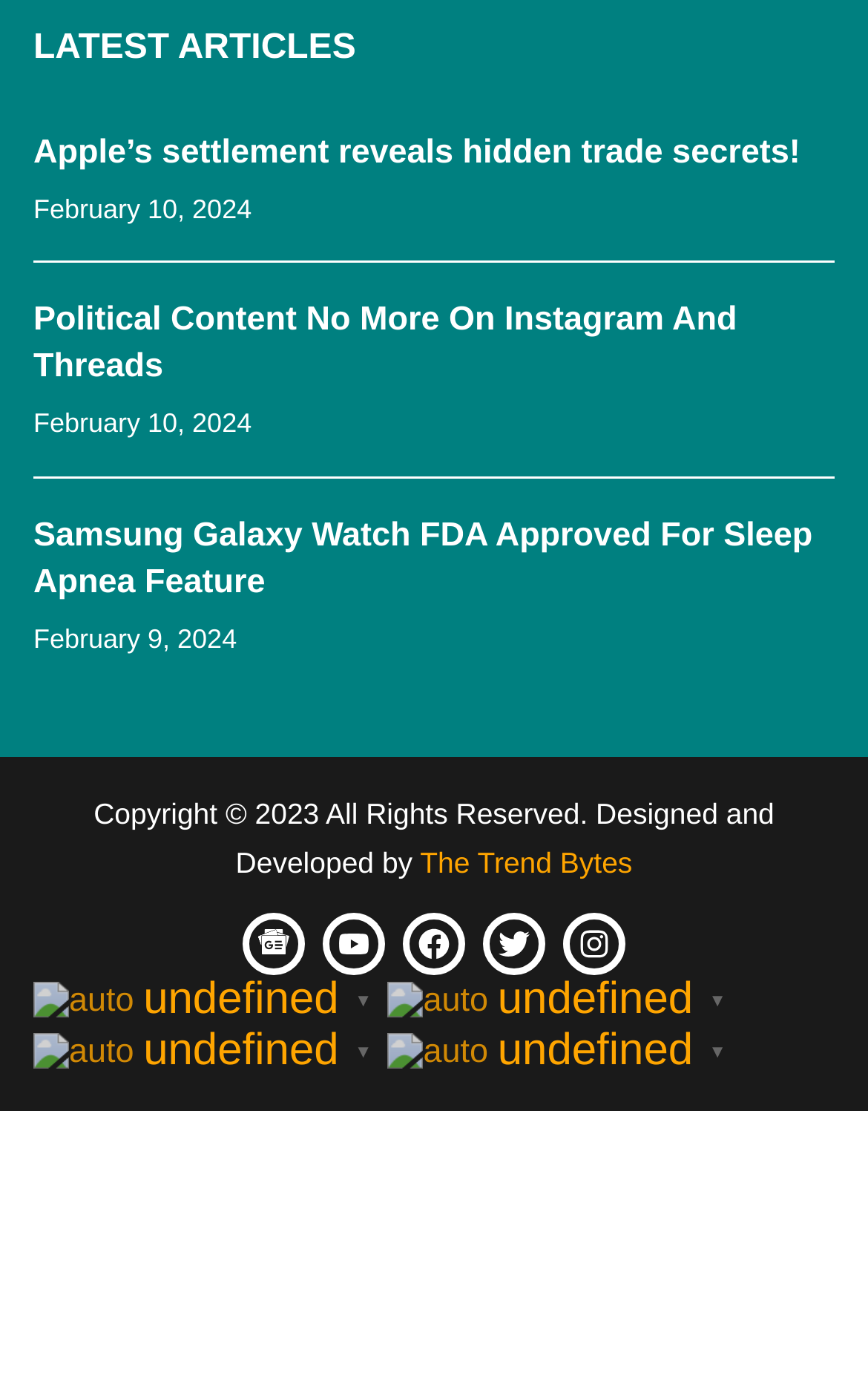Please give a one-word or short phrase response to the following question: 
What is the copyright year?

2023